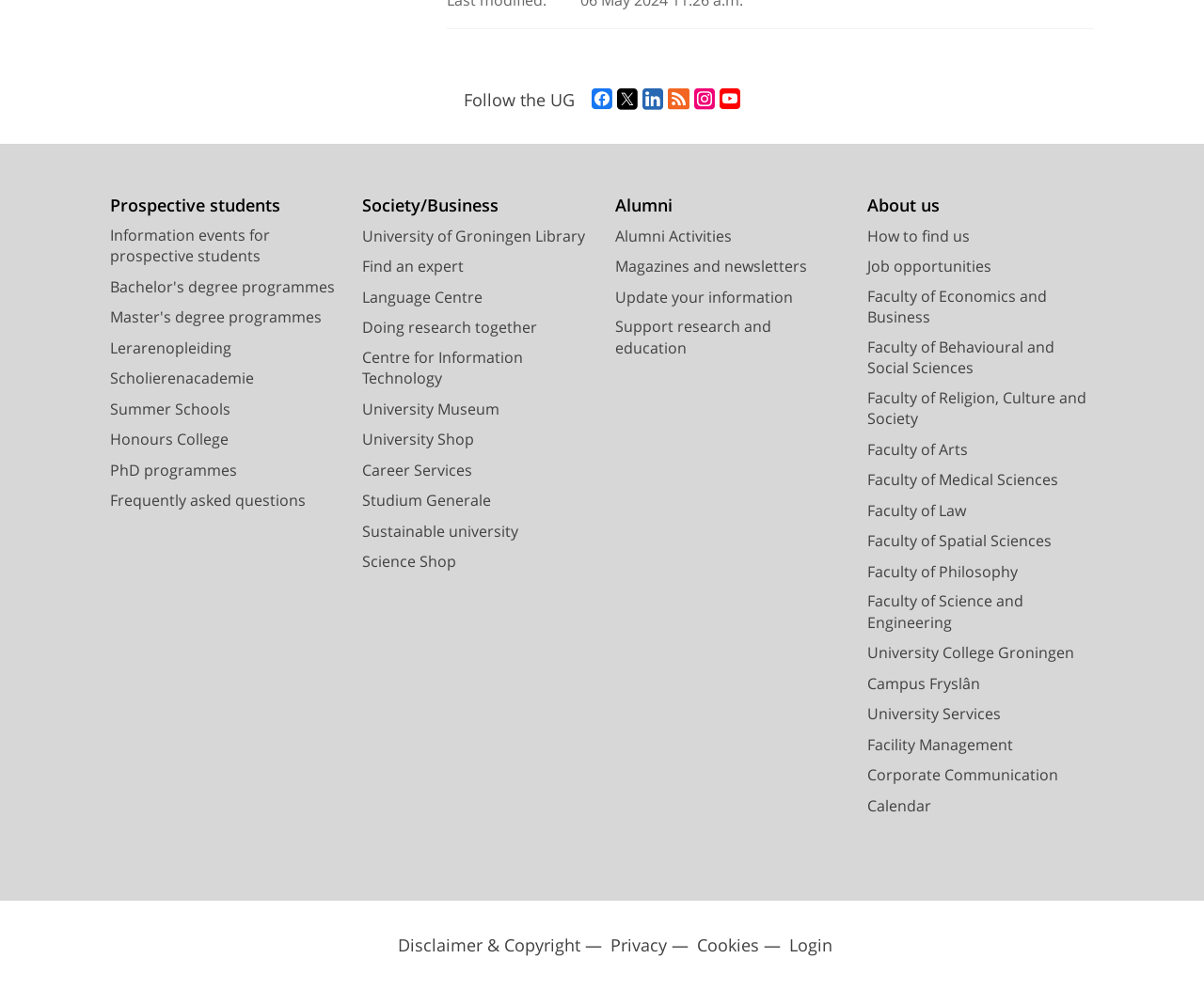Find and indicate the bounding box coordinates of the region you should select to follow the given instruction: "Explore Bachelor's degree programmes".

[0.091, 0.279, 0.278, 0.3]